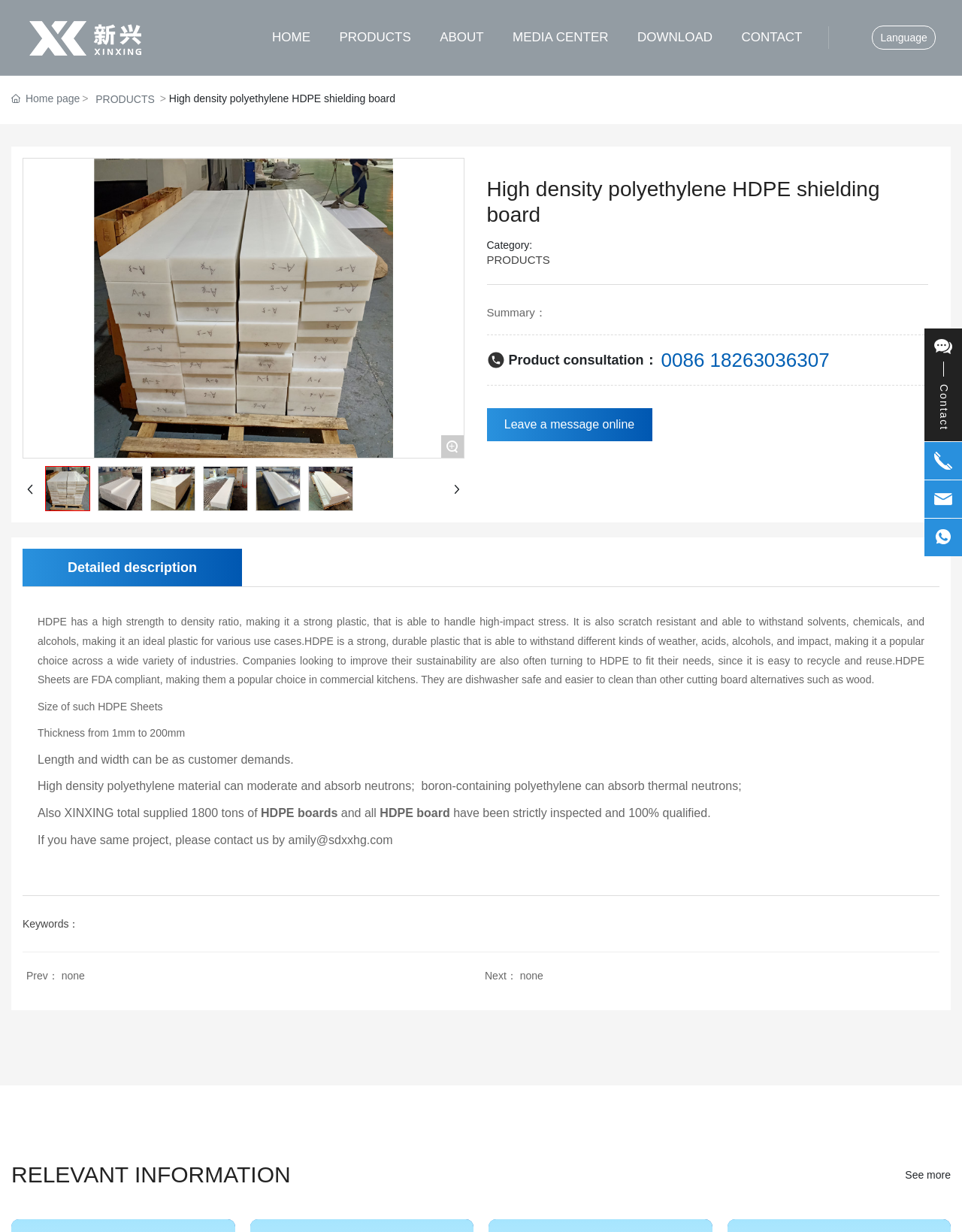Can you find the bounding box coordinates for the element that needs to be clicked to execute this instruction: "Click the HOME link"? The coordinates should be given as four float numbers between 0 and 1, i.e., [left, top, right, bottom].

[0.283, 0.0, 0.323, 0.061]